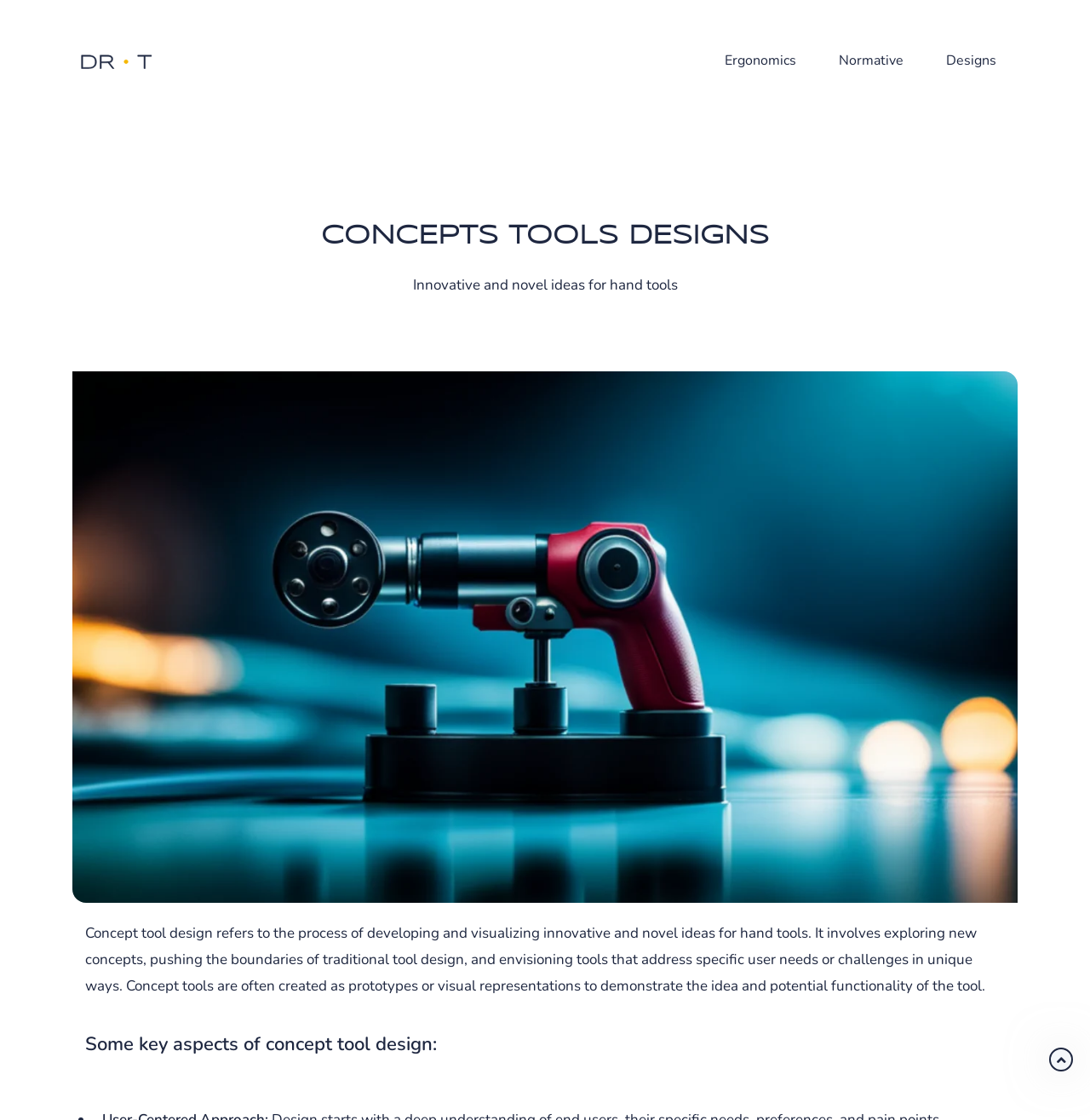What is the purpose of concept tools?
Examine the screenshot and reply with a single word or phrase.

Demonstrate idea and potential functionality